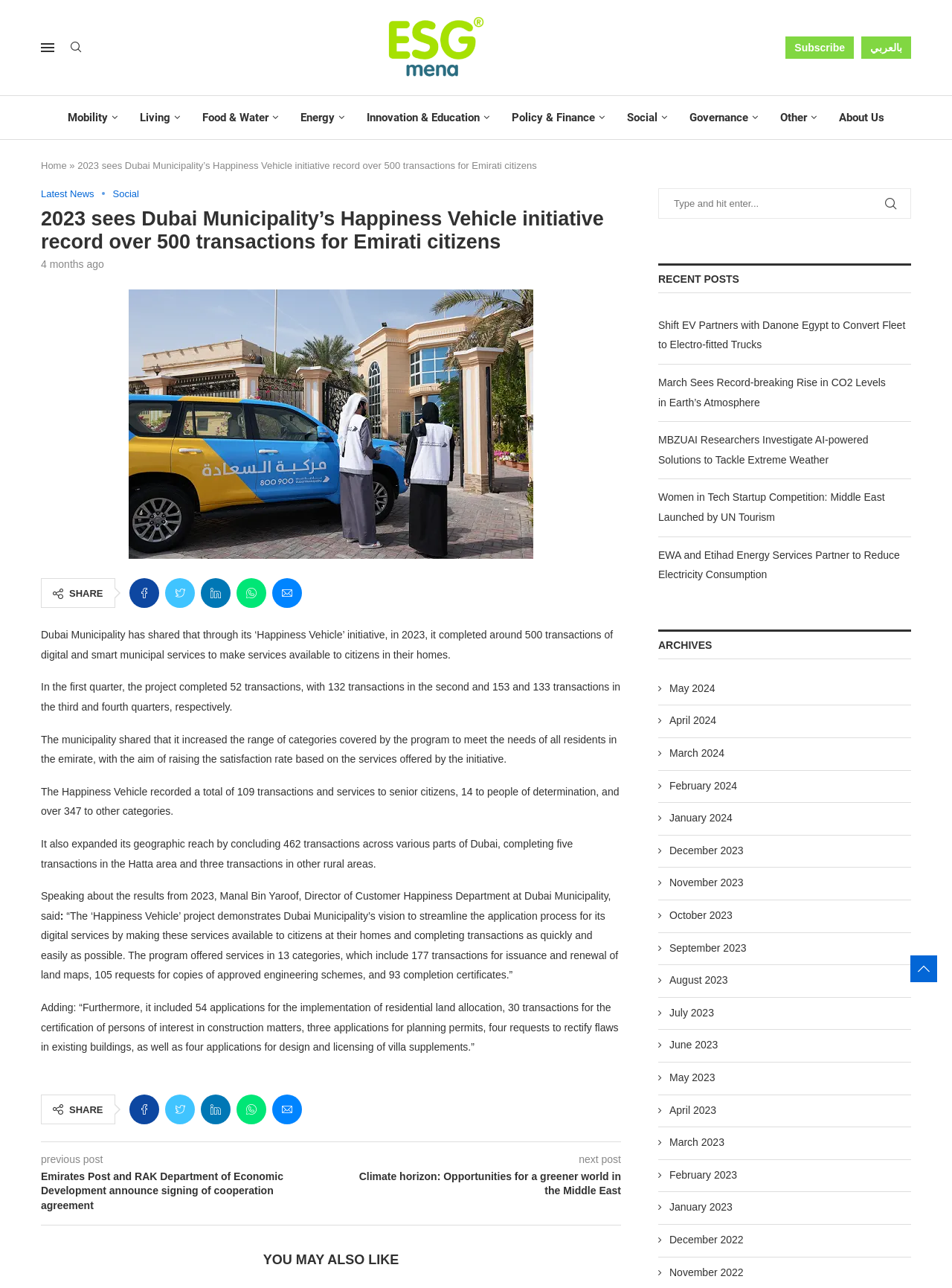Highlight the bounding box coordinates of the element you need to click to perform the following instruction: "View the 'RECENT POSTS' section."

[0.691, 0.204, 0.957, 0.227]